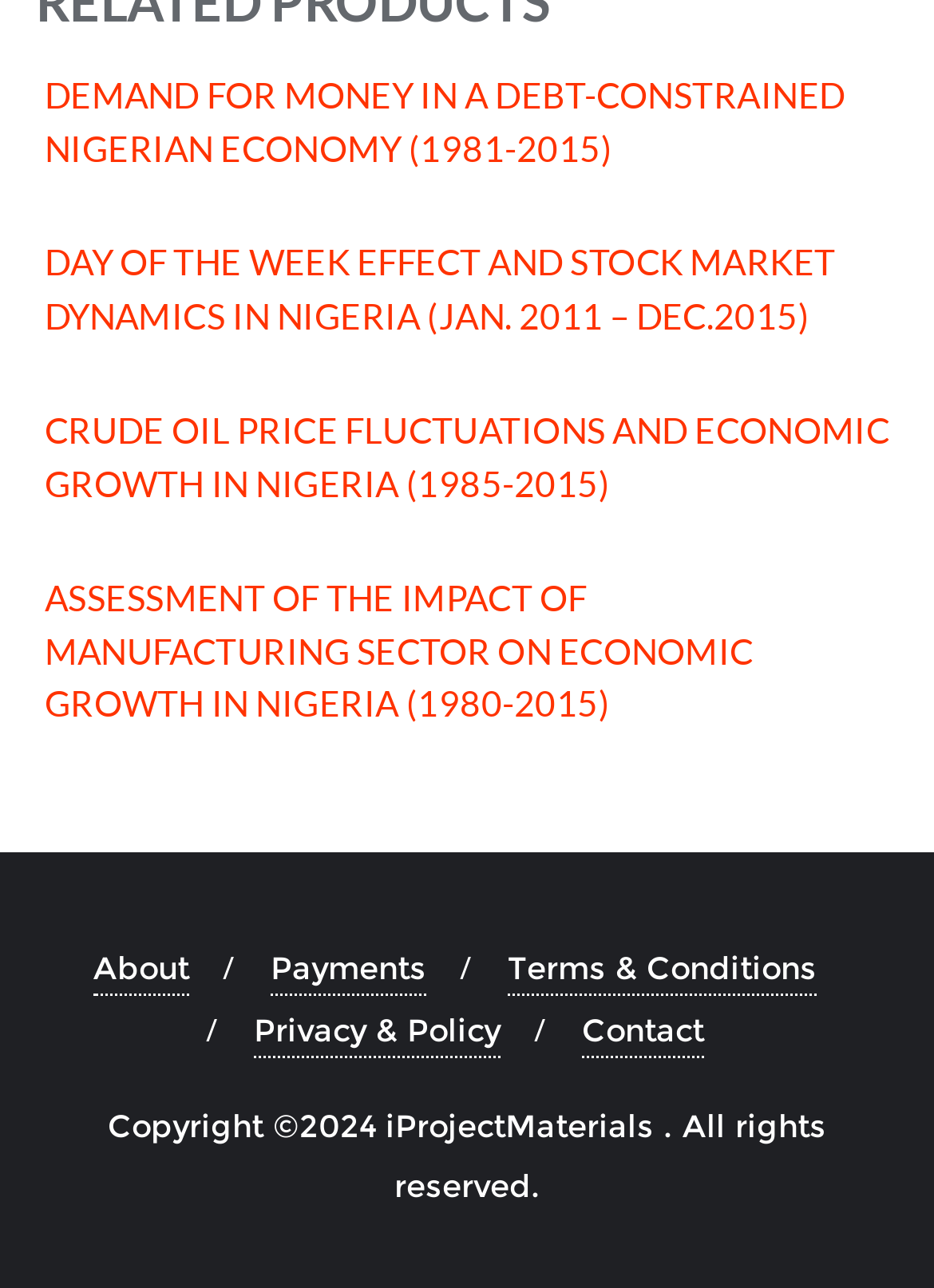What is the topic of the fourth research paper?
Based on the image, answer the question in a detailed manner.

The fourth link on the webpage has a heading 'ASSESSMENT OF THE IMPACT OF MANUFACTURING SECTOR ON ECONOMIC GROWTH IN NIGERIA (1980-2015)', which suggests that the topic of the fourth research paper is related to the manufacturing sector in Nigeria.